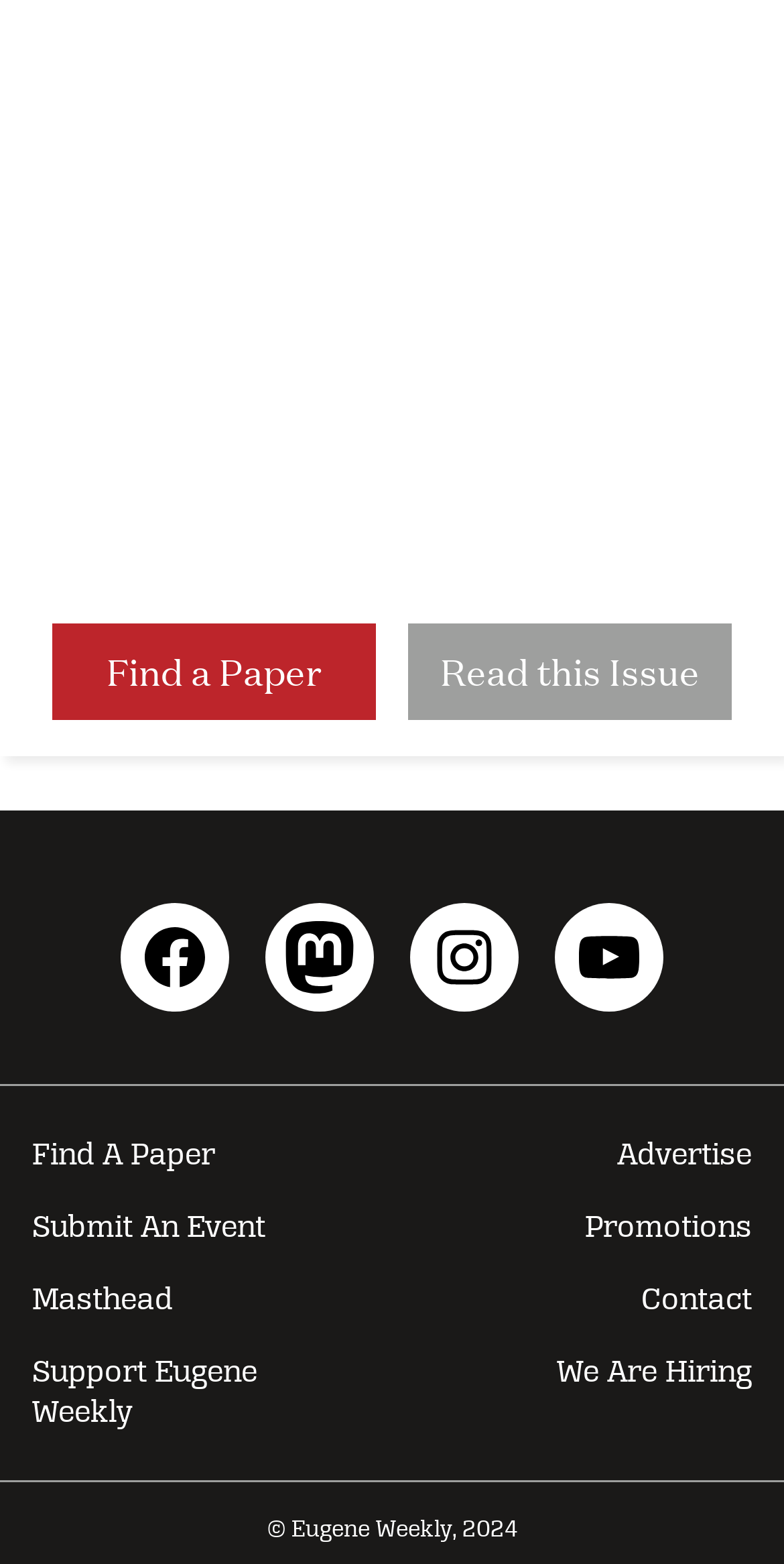What is the purpose of the 'Submit An Event' link?
Could you answer the question with a detailed and thorough explanation?

I inferred the purpose of the link by its name, which suggests that it allows users to submit an event, possibly for publication or promotion.